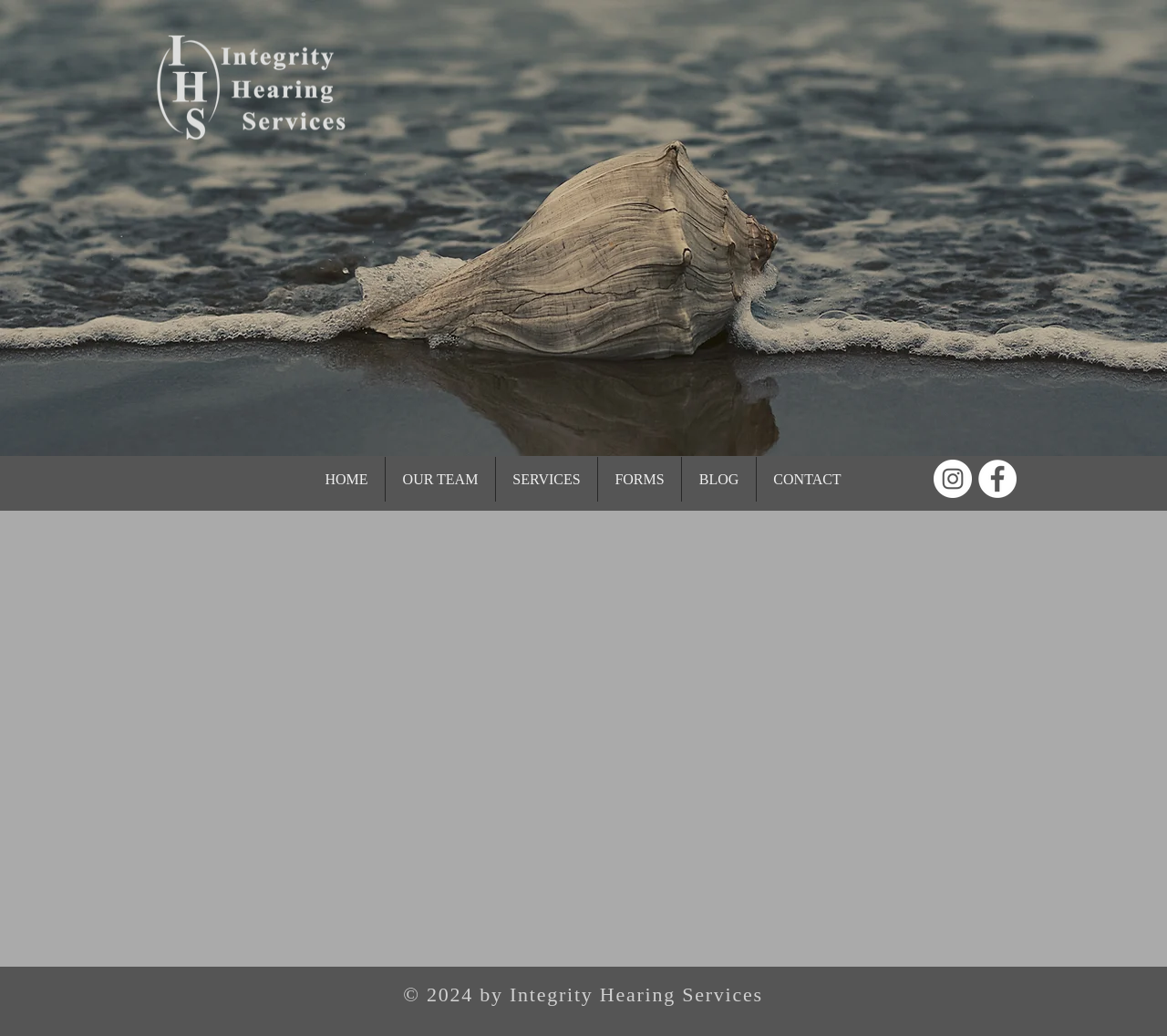What is the logo image filename?
Provide a one-word or short-phrase answer based on the image.

FinalLogoIHS-black (1).png